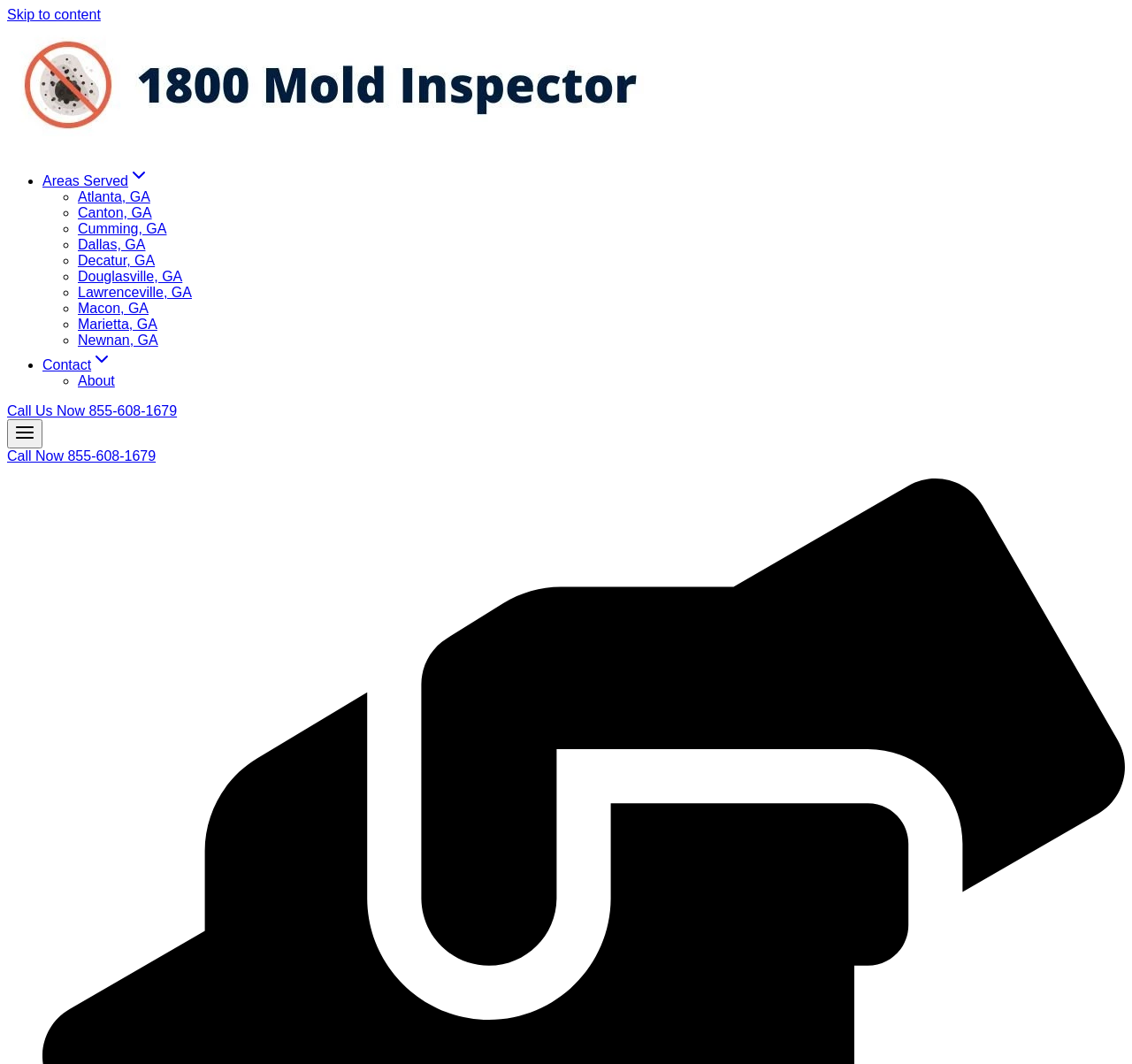Respond with a single word or phrase for the following question: 
What is the purpose of the button at the top right corner of the webpage?

Open menu